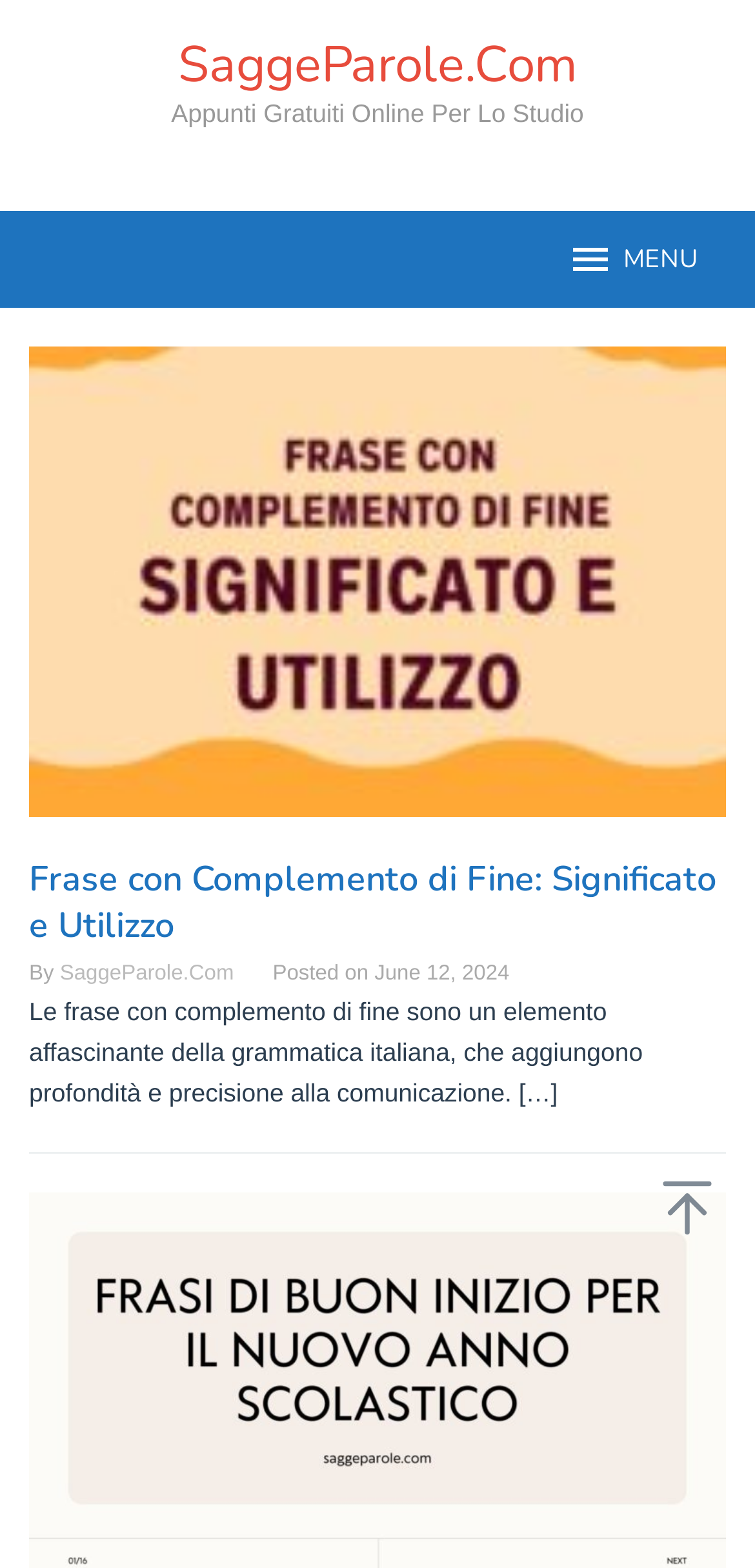What is the topic of the first article?
Look at the screenshot and give a one-word or phrase answer.

Frase con Complemento di Fine